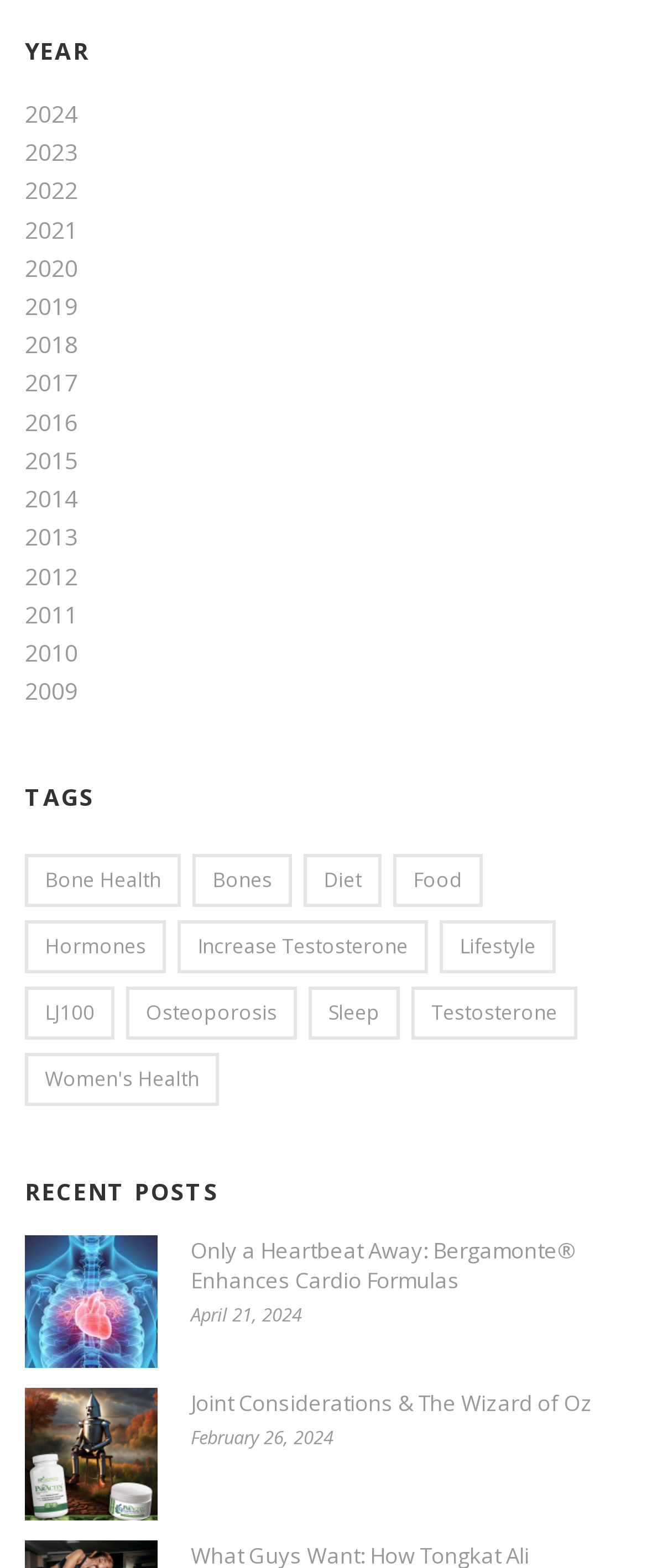Please pinpoint the bounding box coordinates for the region I should click to adhere to this instruction: "Read the recent post 'Only a Heartbeat Away: Bergamonte Enhances Cardio Formulas'".

[0.038, 0.788, 0.244, 0.872]